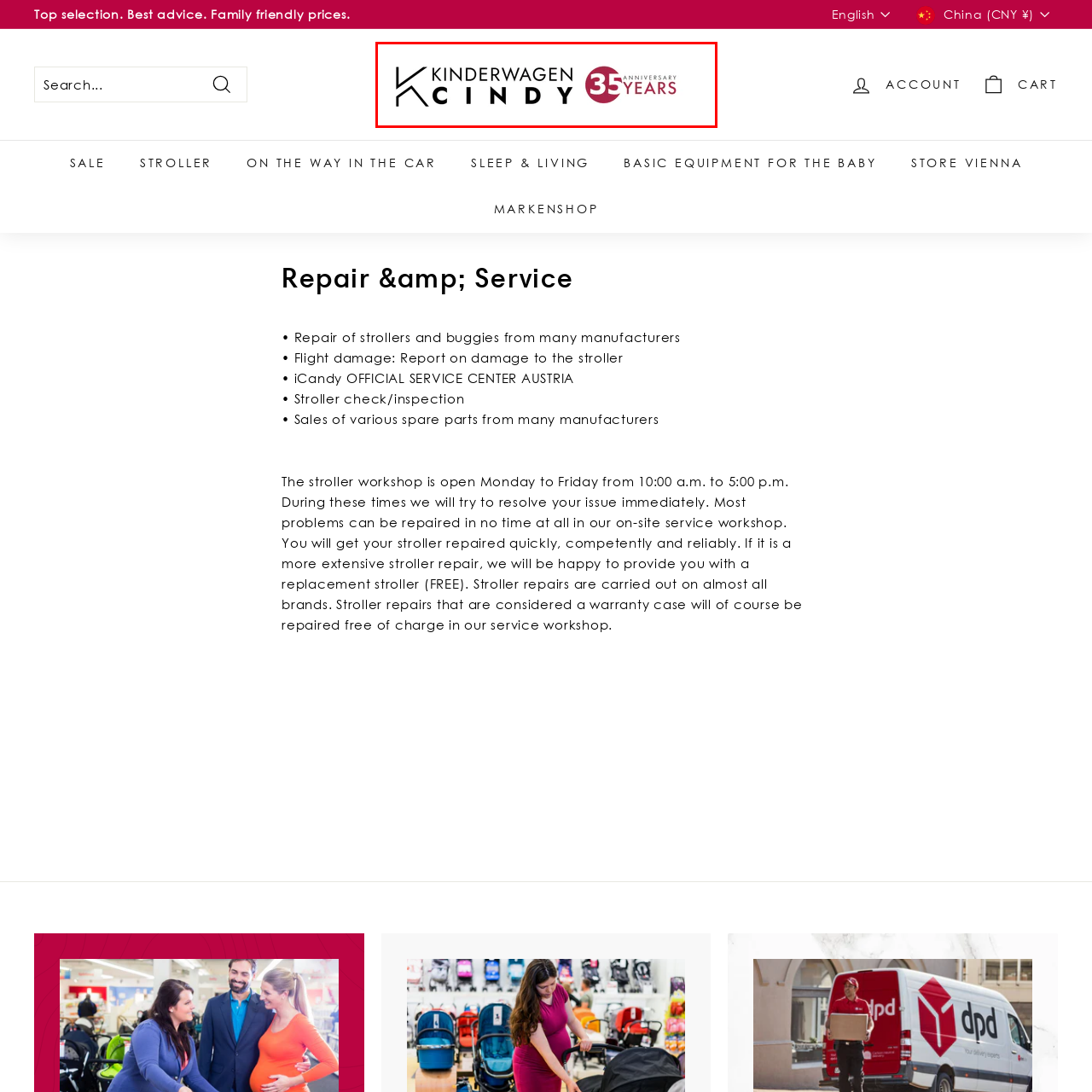Analyze the picture within the red frame, What type of products does the brand provide? 
Provide a one-word or one-phrase response.

strollers and baby equipment